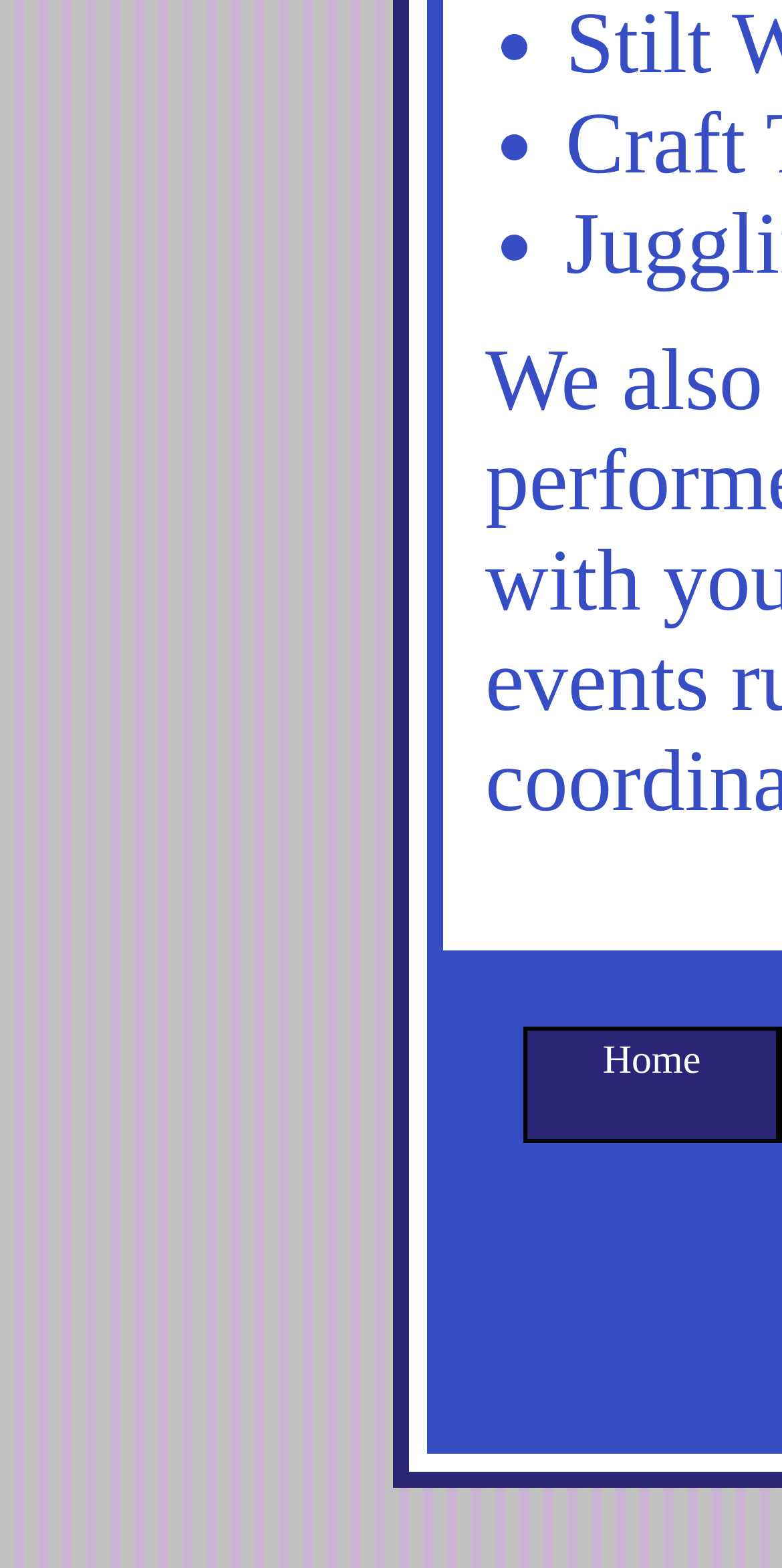Identify the bounding box for the described UI element: "Home".

[0.669, 0.655, 0.997, 0.729]